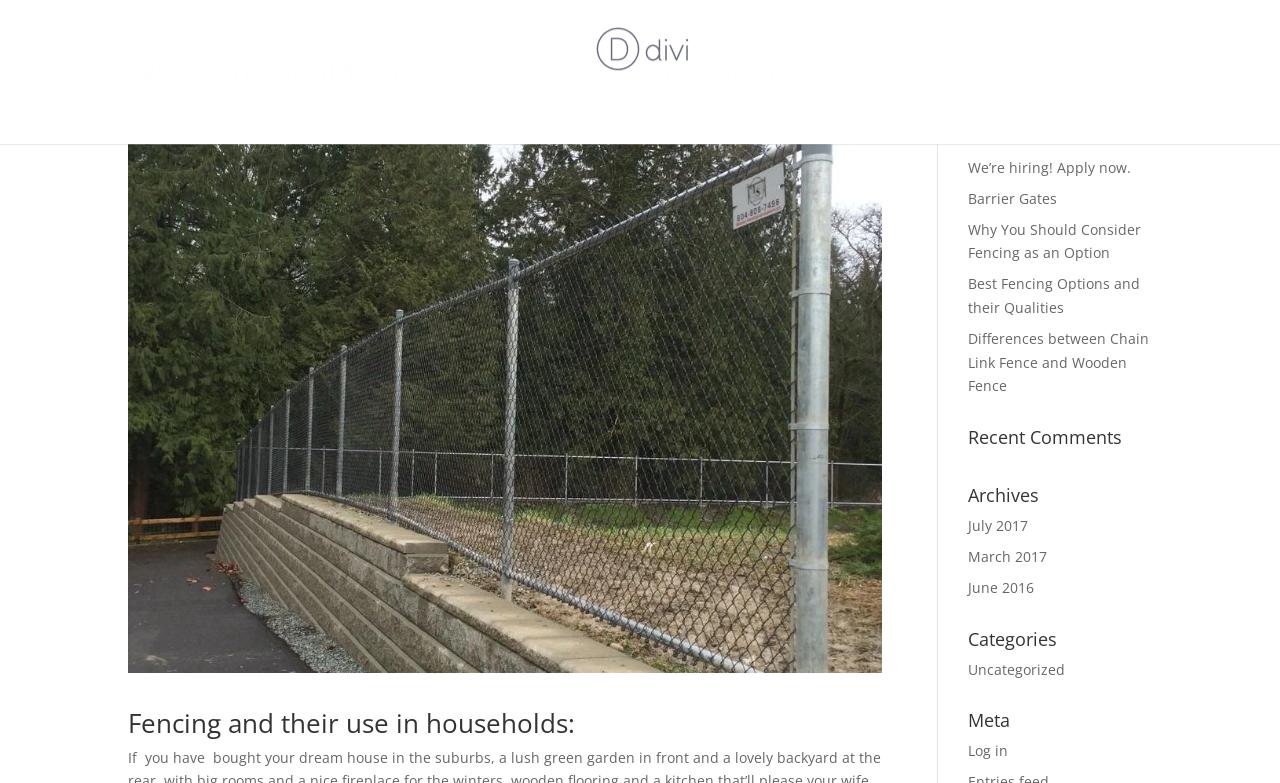Please identify the bounding box coordinates of the clickable element to fulfill the following instruction: "View the categories". The coordinates should be four float numbers between 0 and 1, i.e., [left, top, right, bottom].

[0.756, 0.804, 0.9, 0.84]